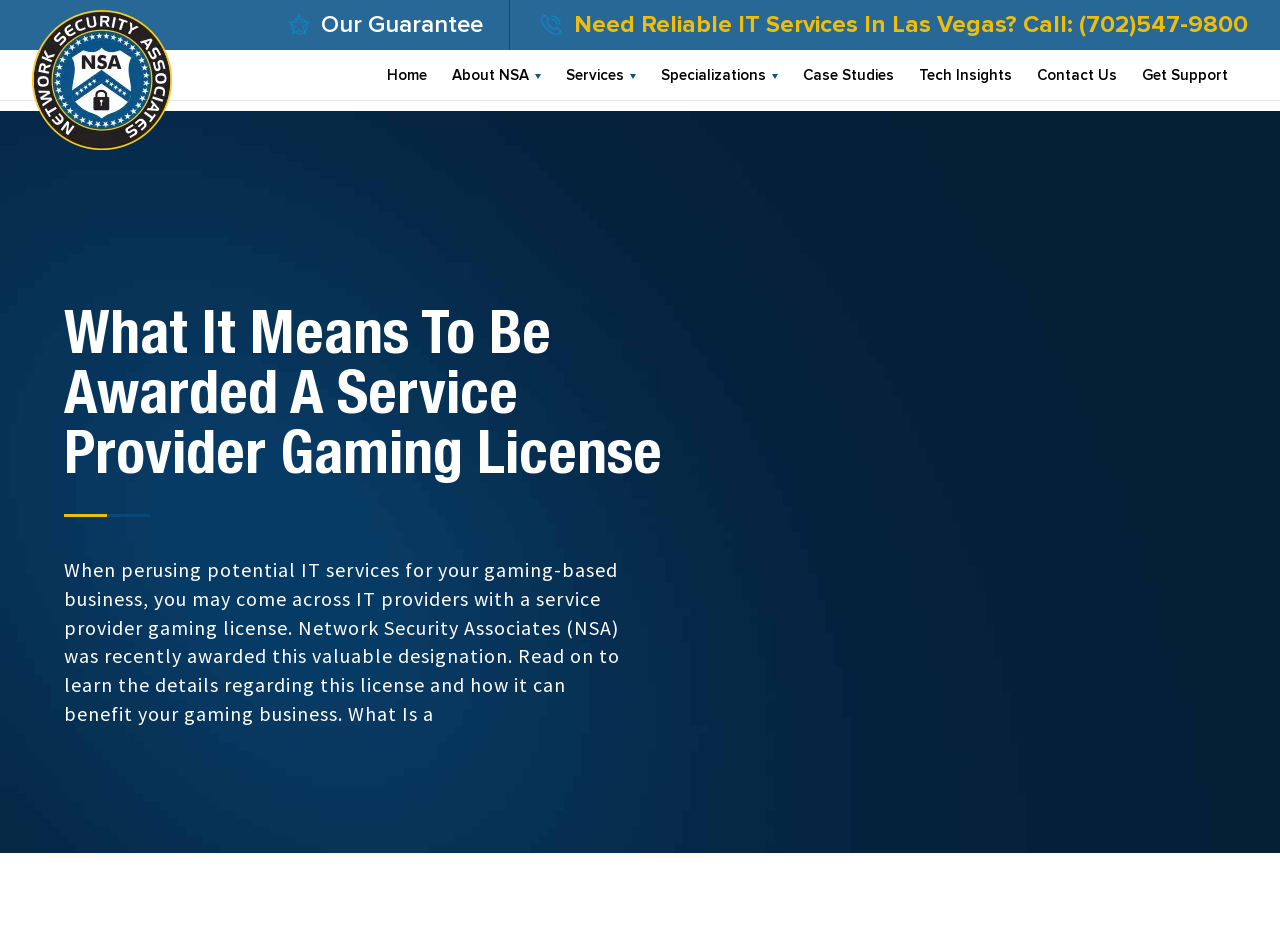Select the bounding box coordinates of the element I need to click to carry out the following instruction: "view June 2023".

None